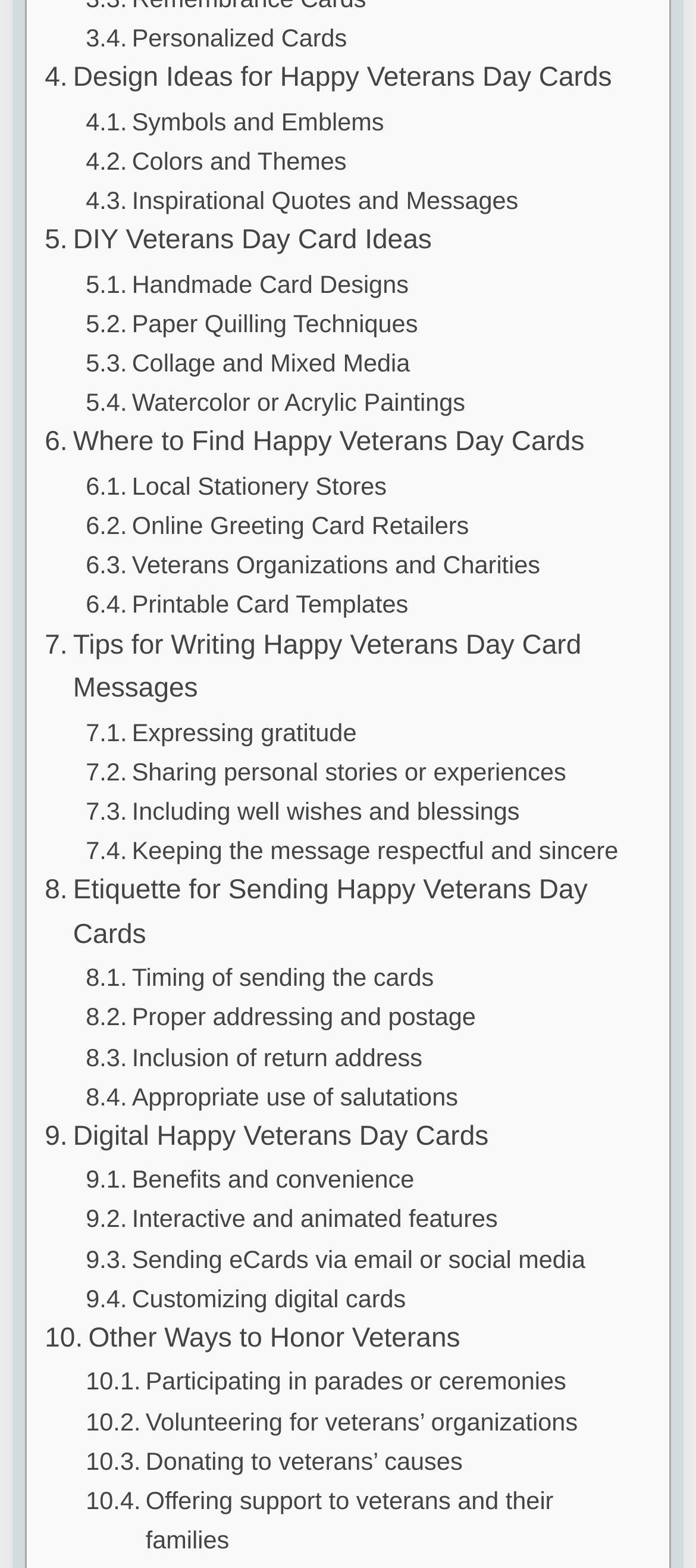What is the purpose of the 'Tips for Writing Happy Veterans Day Card Messages' section?
Using the image, elaborate on the answer with as much detail as possible.

This section appears to offer advice and suggestions on how to write meaningful and respectful messages in Happy Veterans Day Cards, including expressing gratitude, sharing personal stories, and keeping the message sincere.